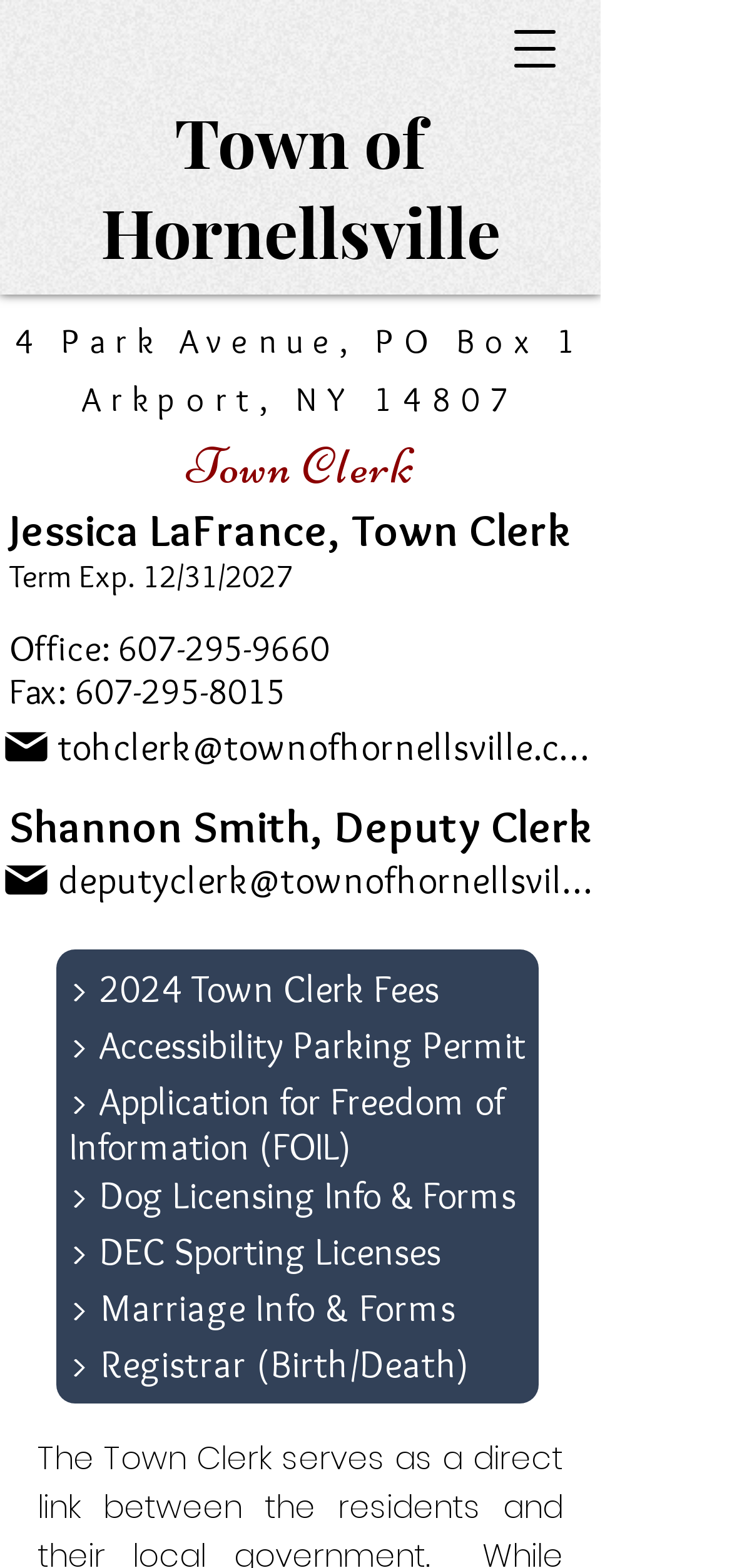Can you show the bounding box coordinates of the region to click on to complete the task described in the instruction: "Email the Town Clerk"?

[0.0, 0.451, 0.821, 0.502]